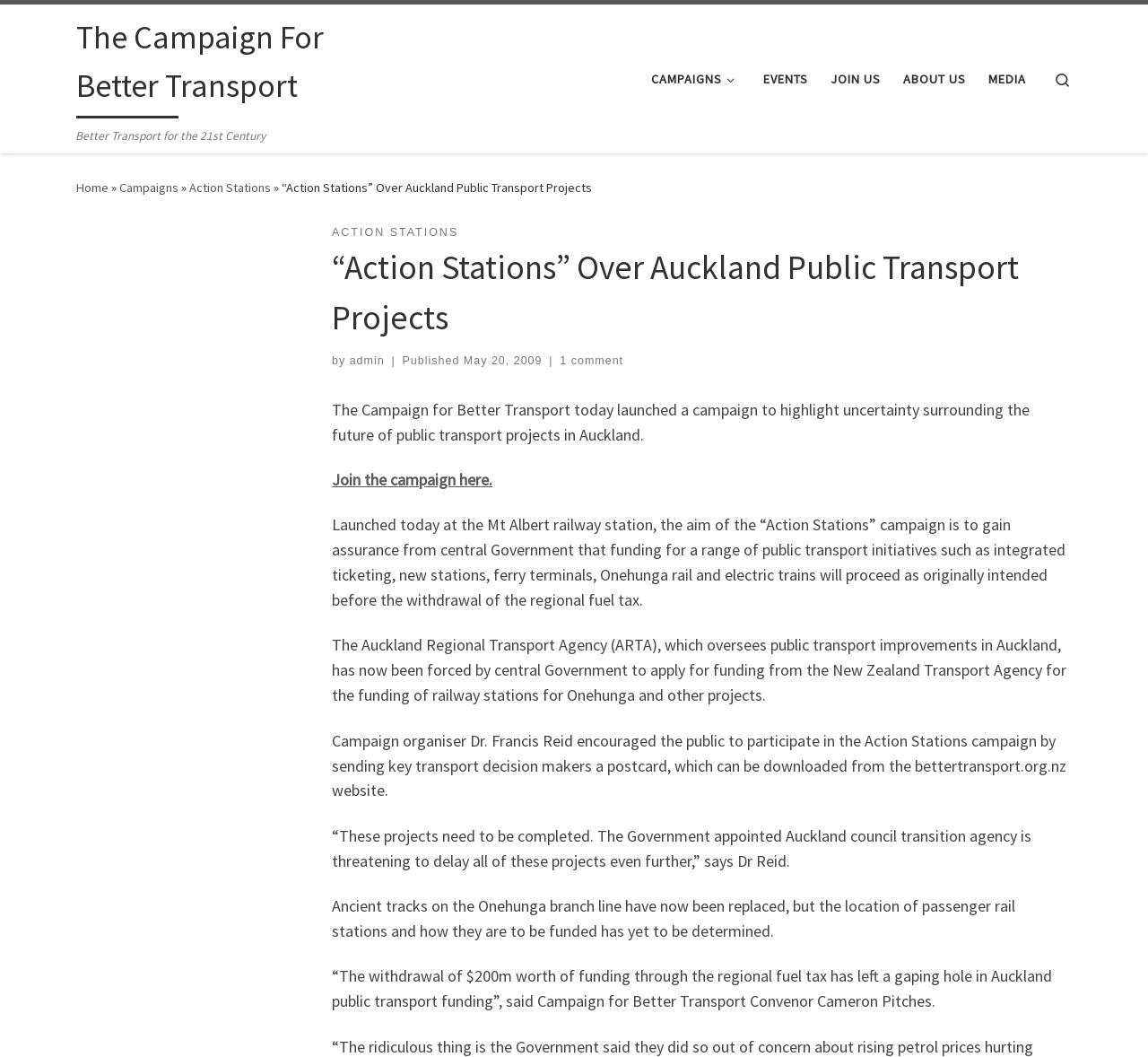Find the bounding box coordinates of the clickable region needed to perform the following instruction: "View campaigns". The coordinates should be provided as four float numbers between 0 and 1, i.e., [left, top, right, bottom].

[0.104, 0.17, 0.155, 0.185]